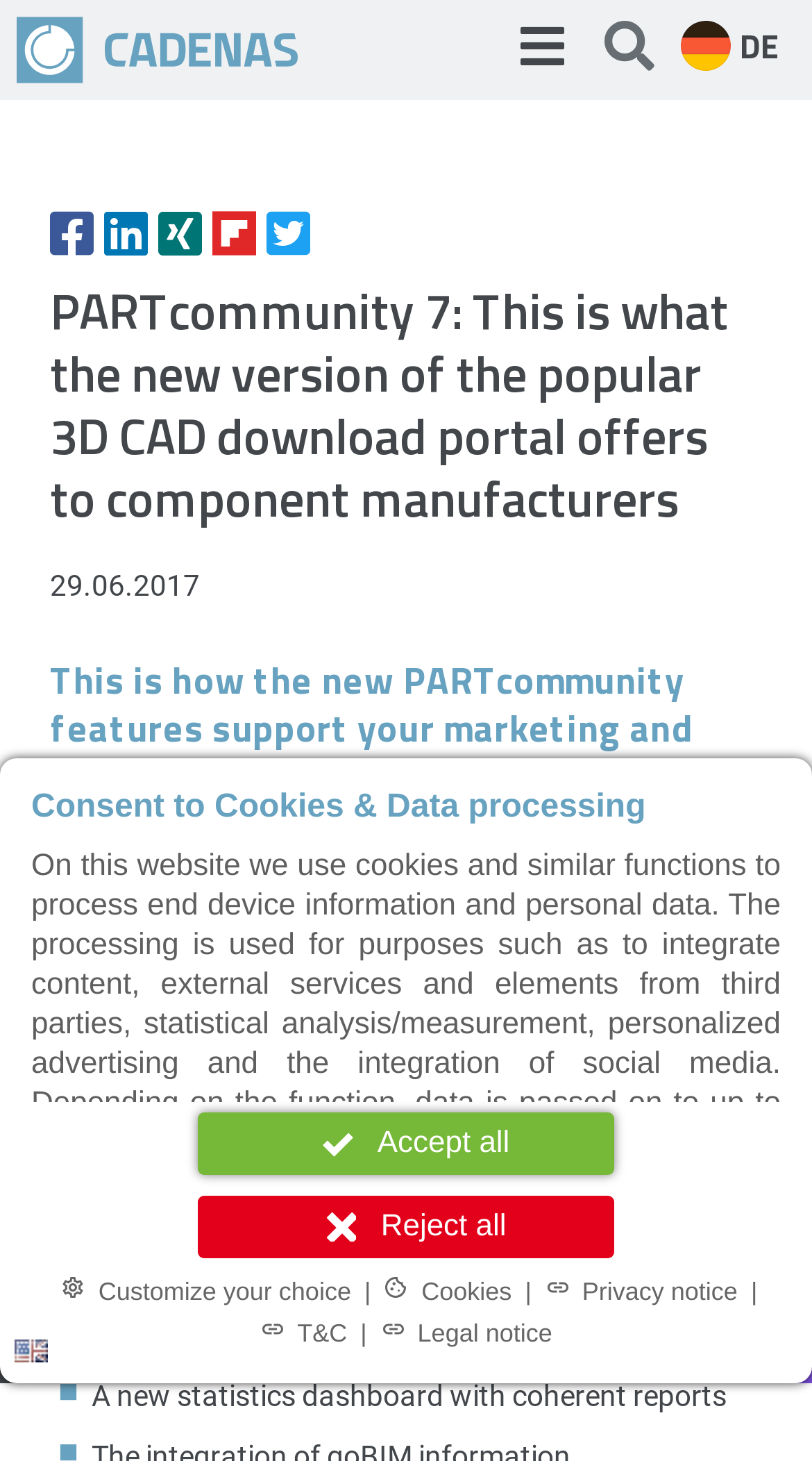Based on the element description T&C, identify the bounding box coordinates for the UI element. The coordinates should be in the format (top-left x, top-left y, bottom-right x, bottom-right y) and within the 0 to 1 range.

[0.312, 0.897, 0.435, 0.925]